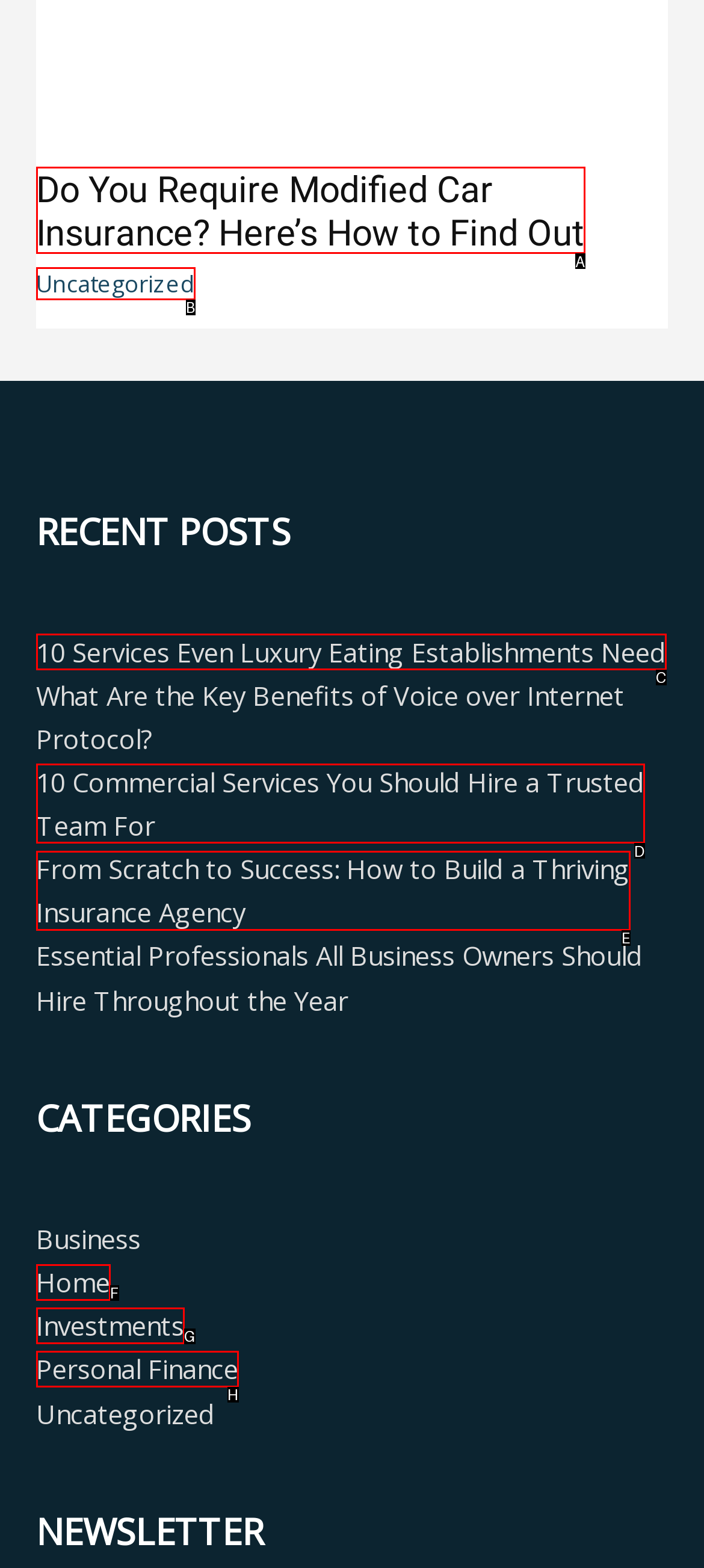Find the option that matches this description: Personal Finance
Provide the matching option's letter directly.

H